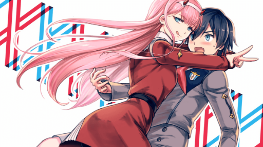What is the mood conveyed by the background pattern?
Using the details shown in the screenshot, provide a comprehensive answer to the question.

The caption describes the background pattern as featuring stylized lines in red and blue, which creates a vibrant and energetic atmosphere that reflects the themes of youth and connection present in the series.